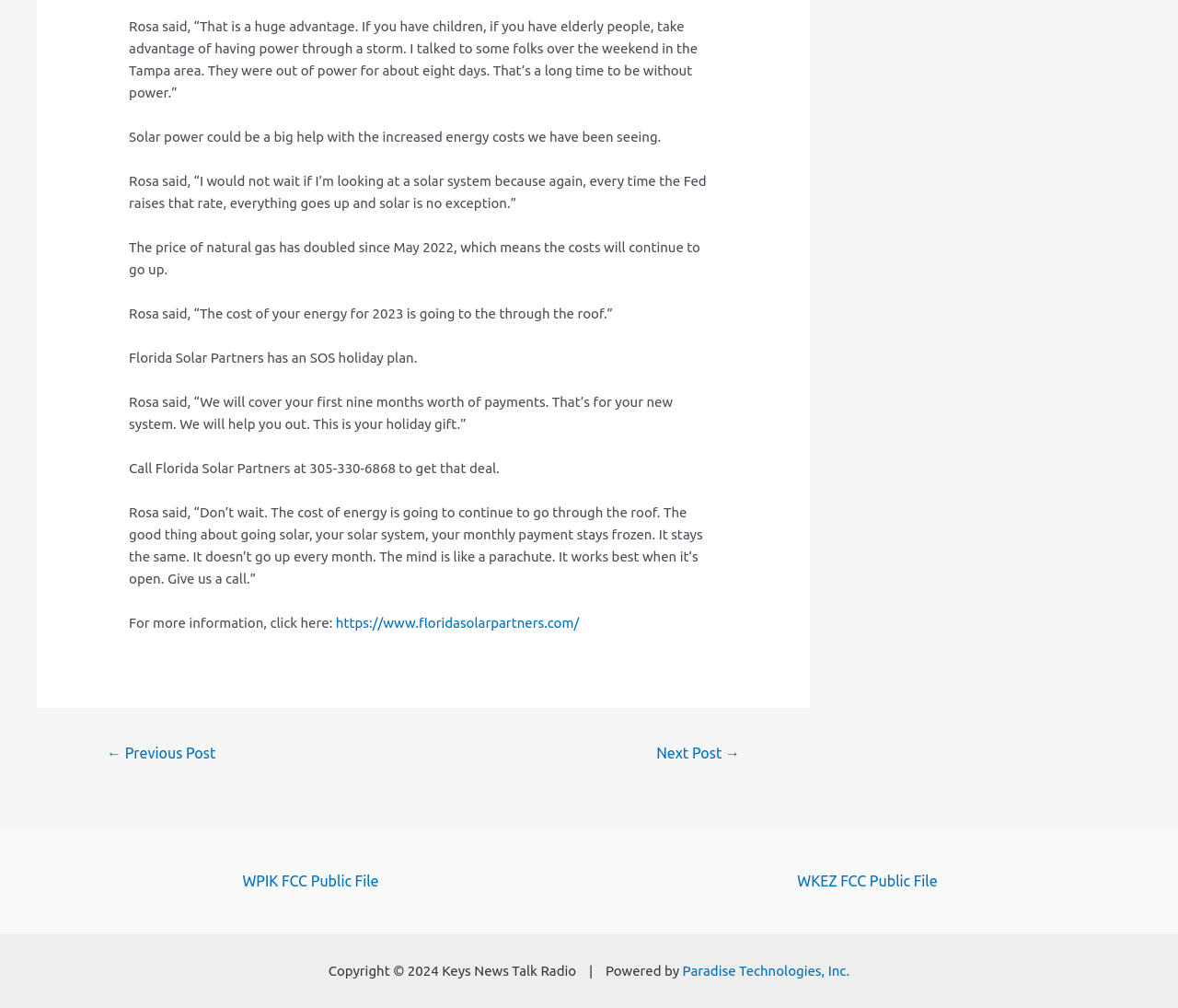What is the phone number to call for the SOS holiday plan?
Answer briefly with a single word or phrase based on the image.

305-330-6868